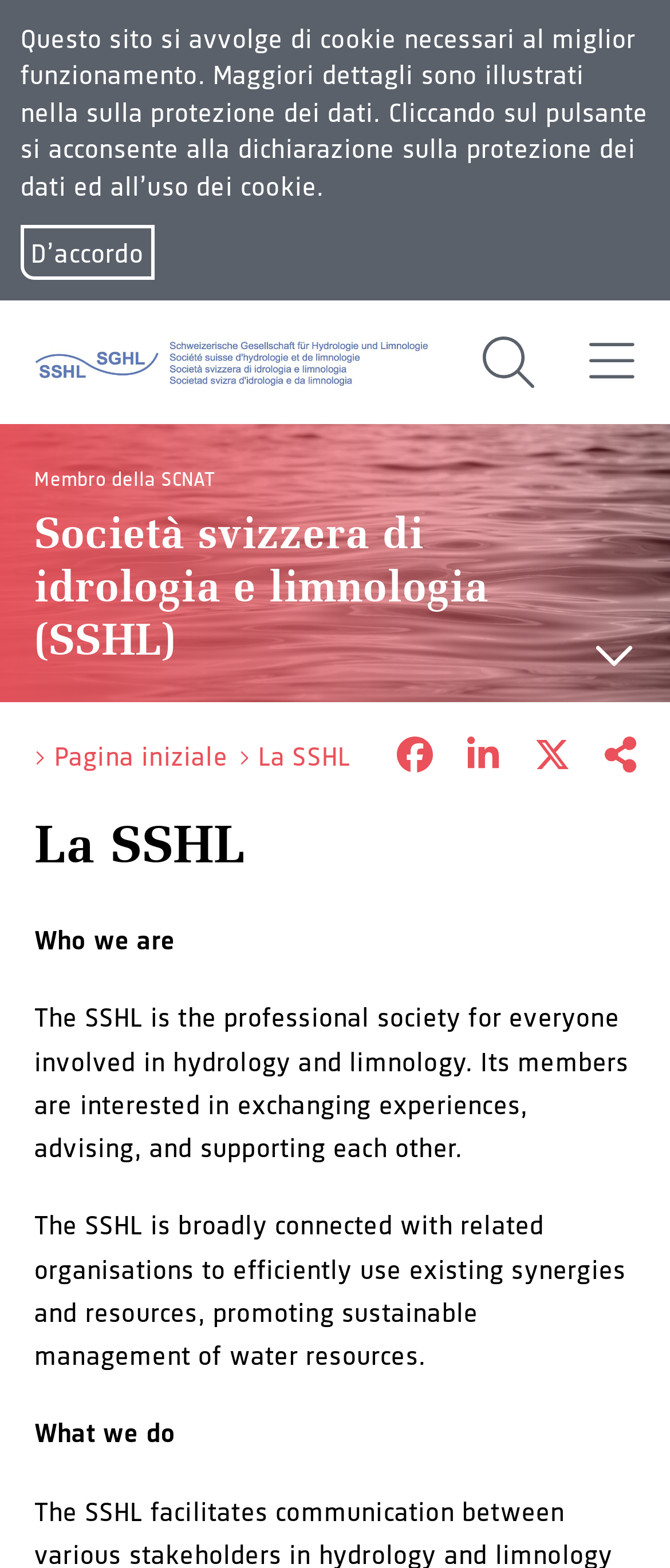Please specify the bounding box coordinates in the format (top-left x, top-left y, bottom-right x, bottom-right y), with values ranging from 0 to 1. Identify the bounding box for the UI component described as follows: parent_node: Membro della SCNAT

[0.885, 0.403, 0.949, 0.434]